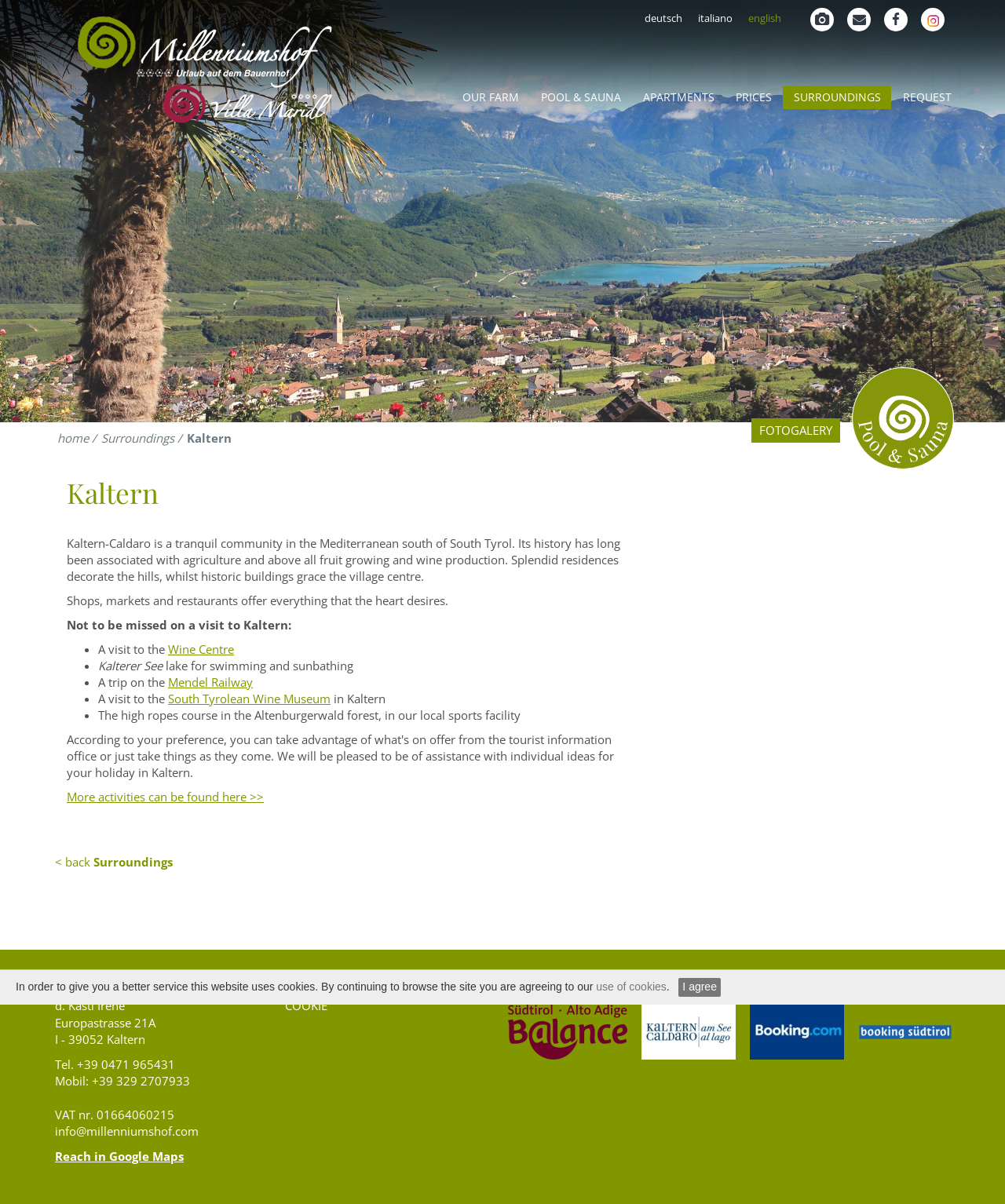Point out the bounding box coordinates of the section to click in order to follow this instruction: "Get directions in Google Maps".

[0.055, 0.953, 0.183, 0.967]